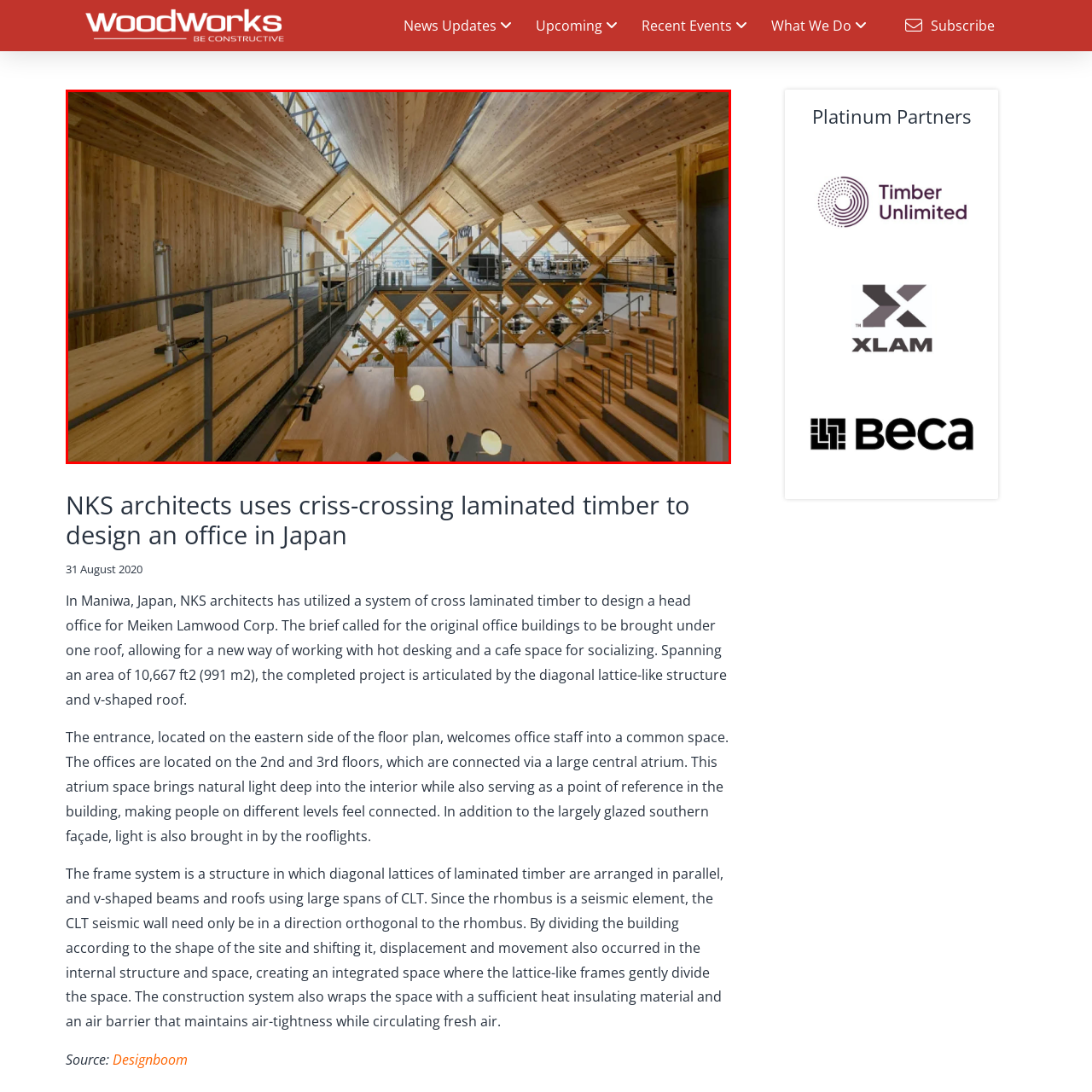What is the purpose of the diagonal beams?
Examine the content inside the red bounding box in the image and provide a thorough answer to the question based on that visual information.

According to the caption, the diagonal beams not only provide structural support to the roof but also create an intricate criss-cross pattern that adds visual depth to the space.